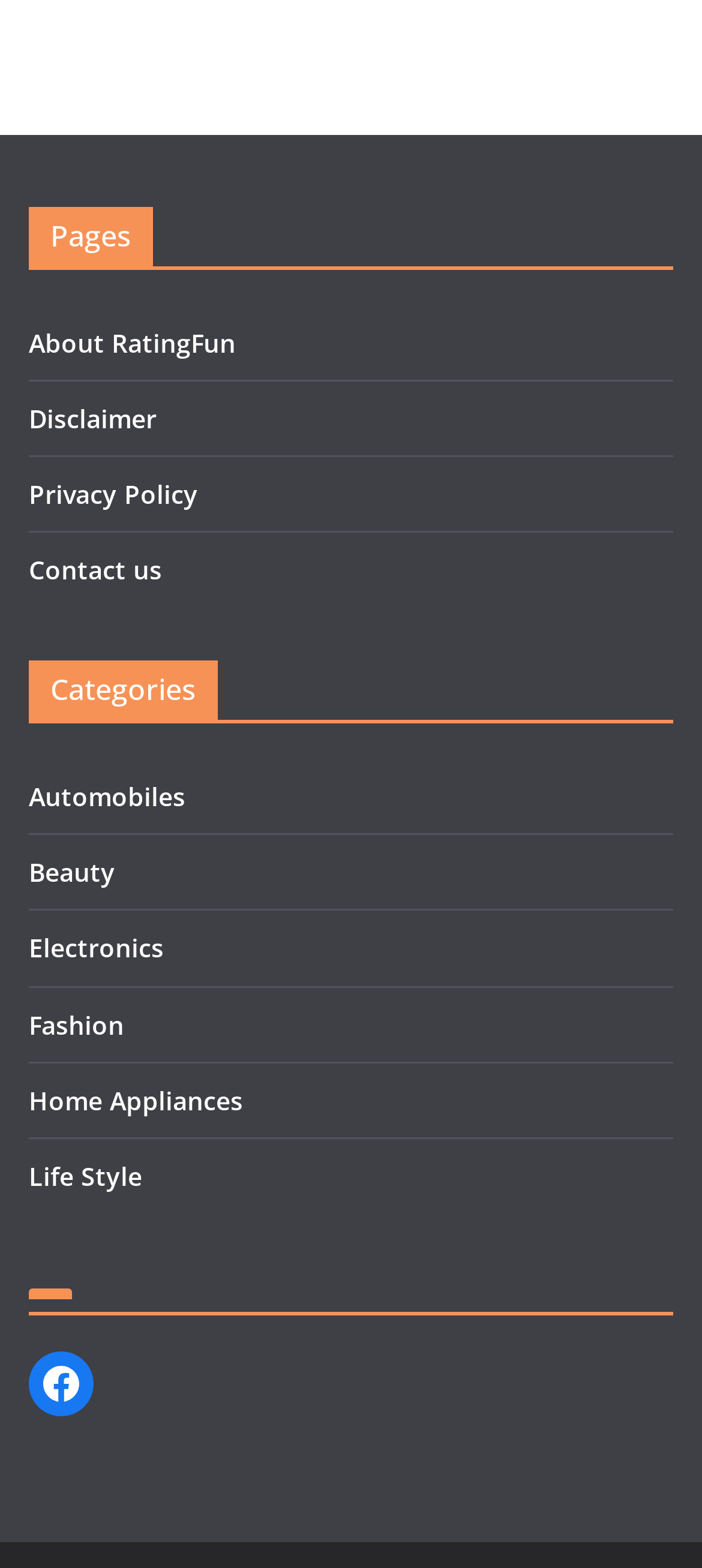How many social media links are there?
Could you give a comprehensive explanation in response to this question?

I found one social media link, which is 'Facebook', located at the bottom of the page.